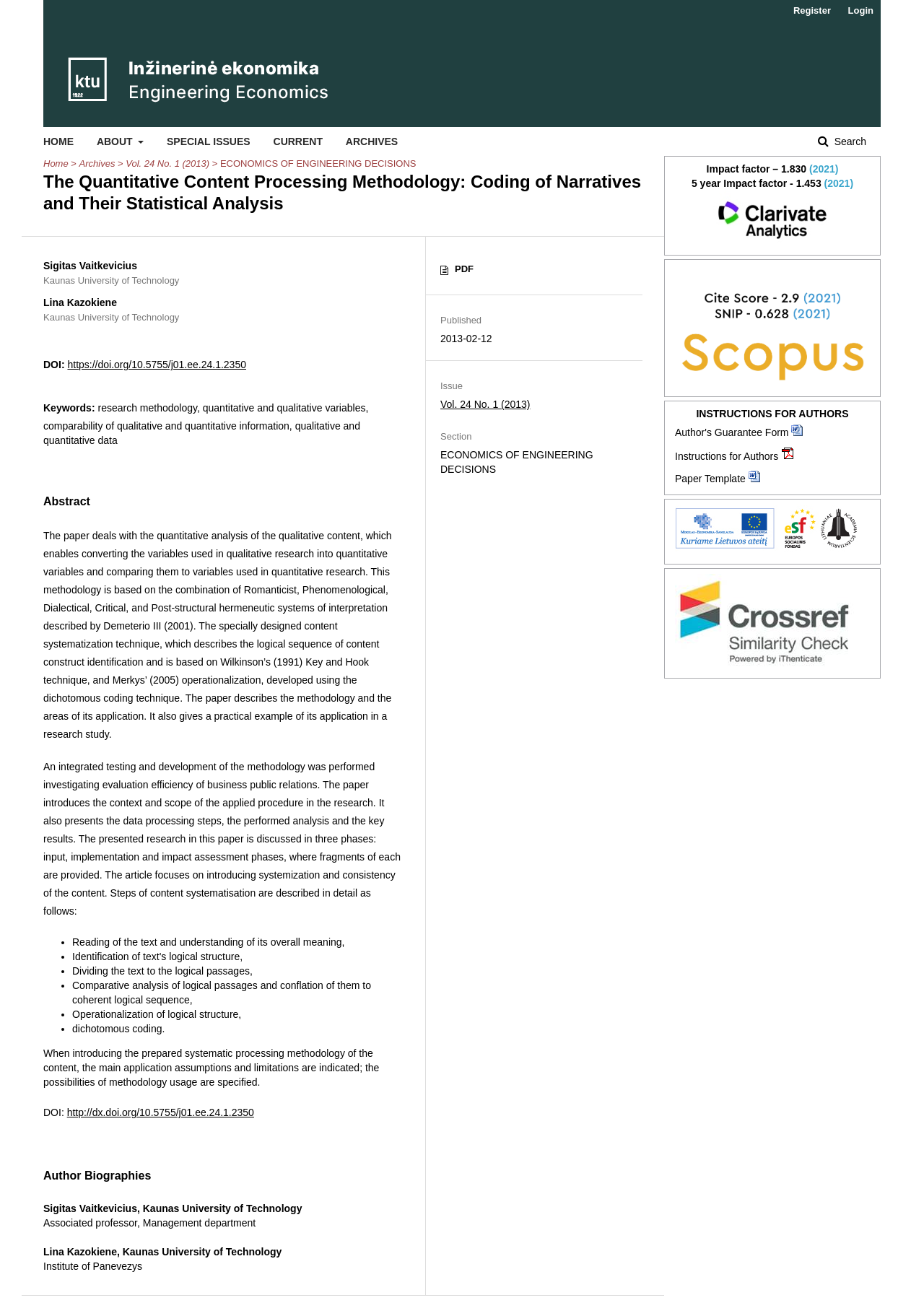Please specify the bounding box coordinates of the clickable section necessary to execute the following command: "visit spiritual disciplines page".

None